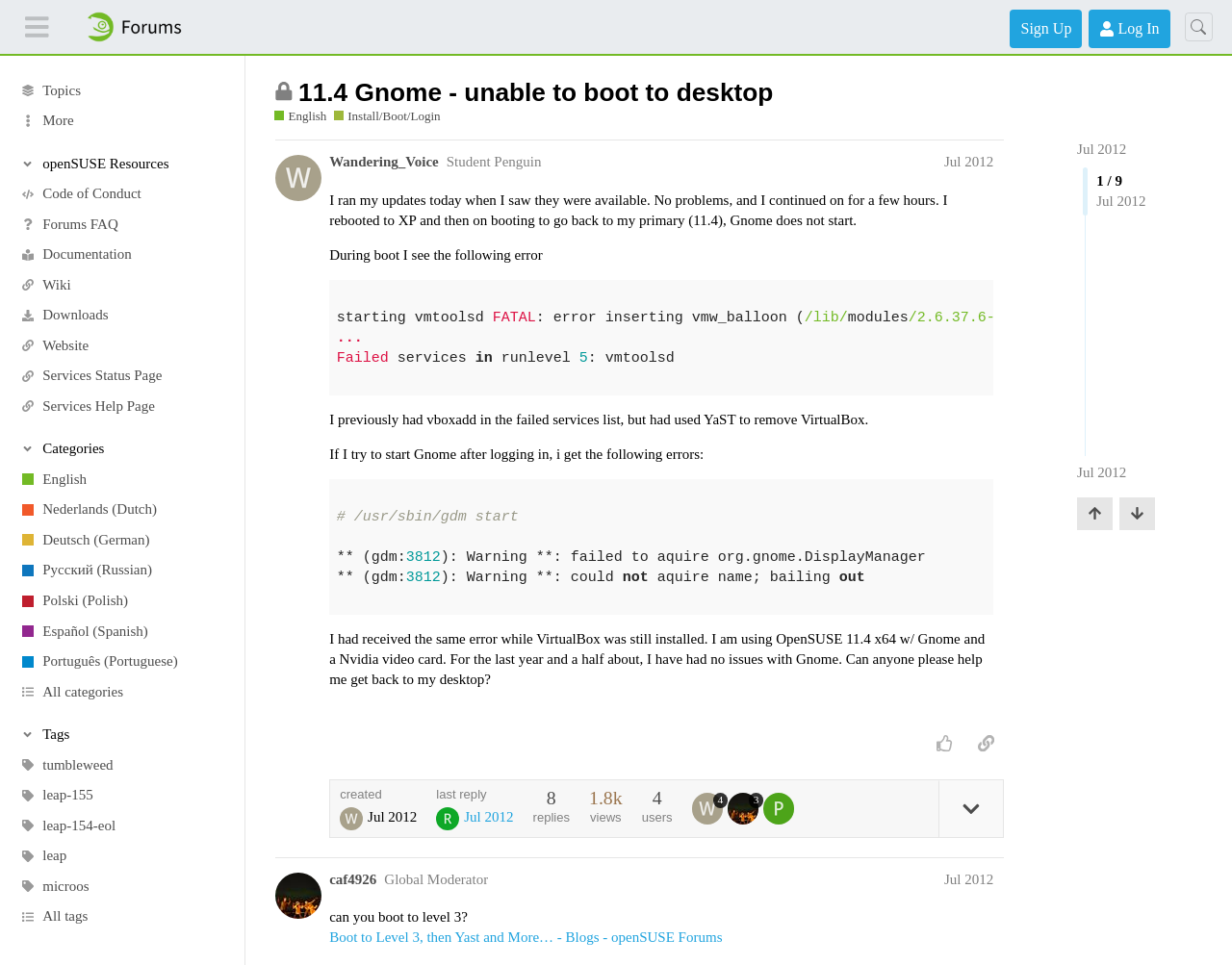Locate the bounding box coordinates of the clickable element to fulfill the following instruction: "Search for topics". Provide the coordinates as four float numbers between 0 and 1 in the format [left, top, right, bottom].

[0.961, 0.013, 0.984, 0.043]